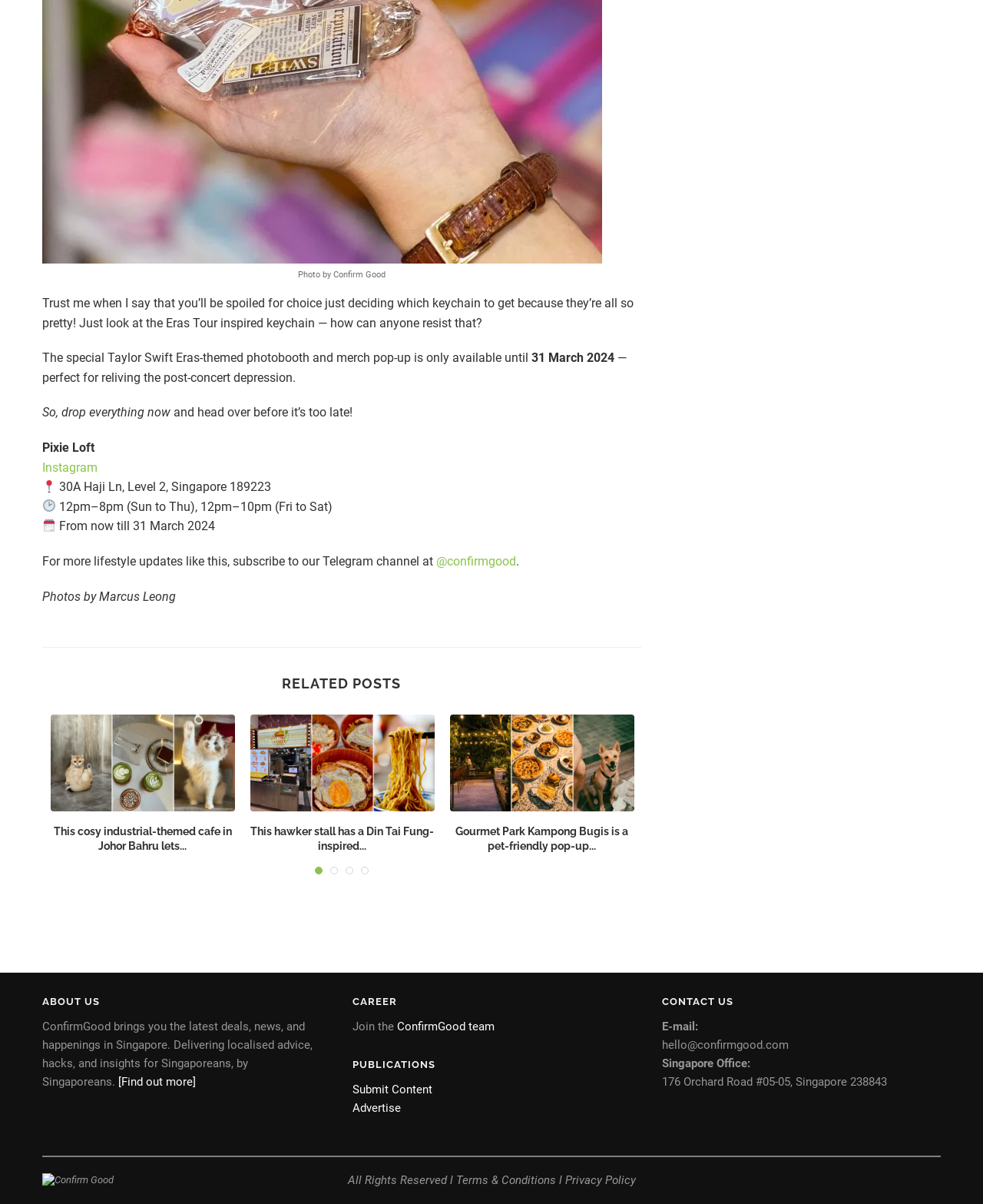Provide the bounding box coordinates of the section that needs to be clicked to accomplish the following instruction: "Click the Instagram link."

[0.043, 0.382, 0.099, 0.394]